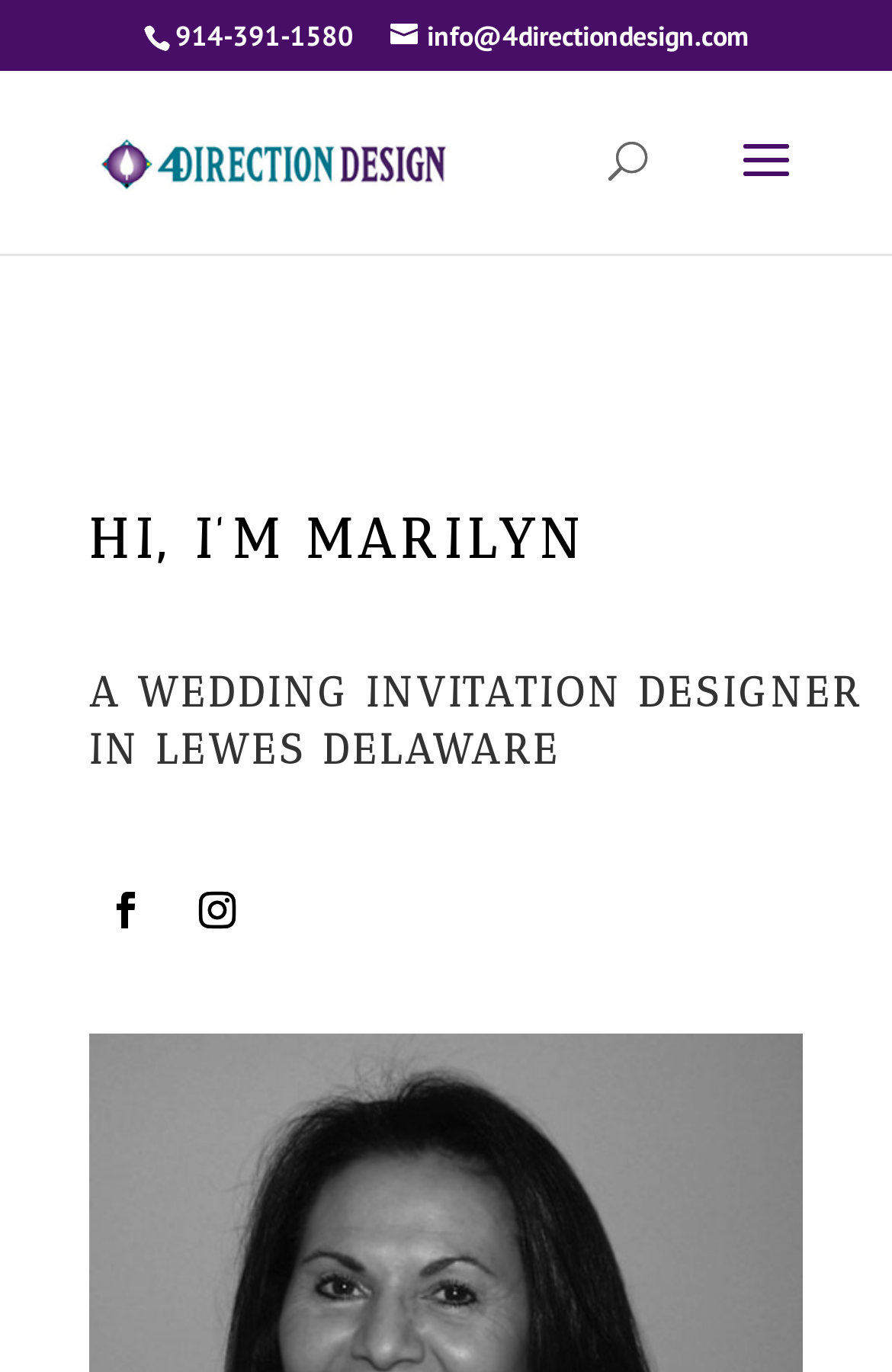What is the name of the person mentioned on the webpage?
Refer to the image and give a detailed answer to the question.

I found the name by reading the heading element with the bounding box coordinates [0.1, 0.367, 0.435], which states 'HI, I’M MARILYN'.